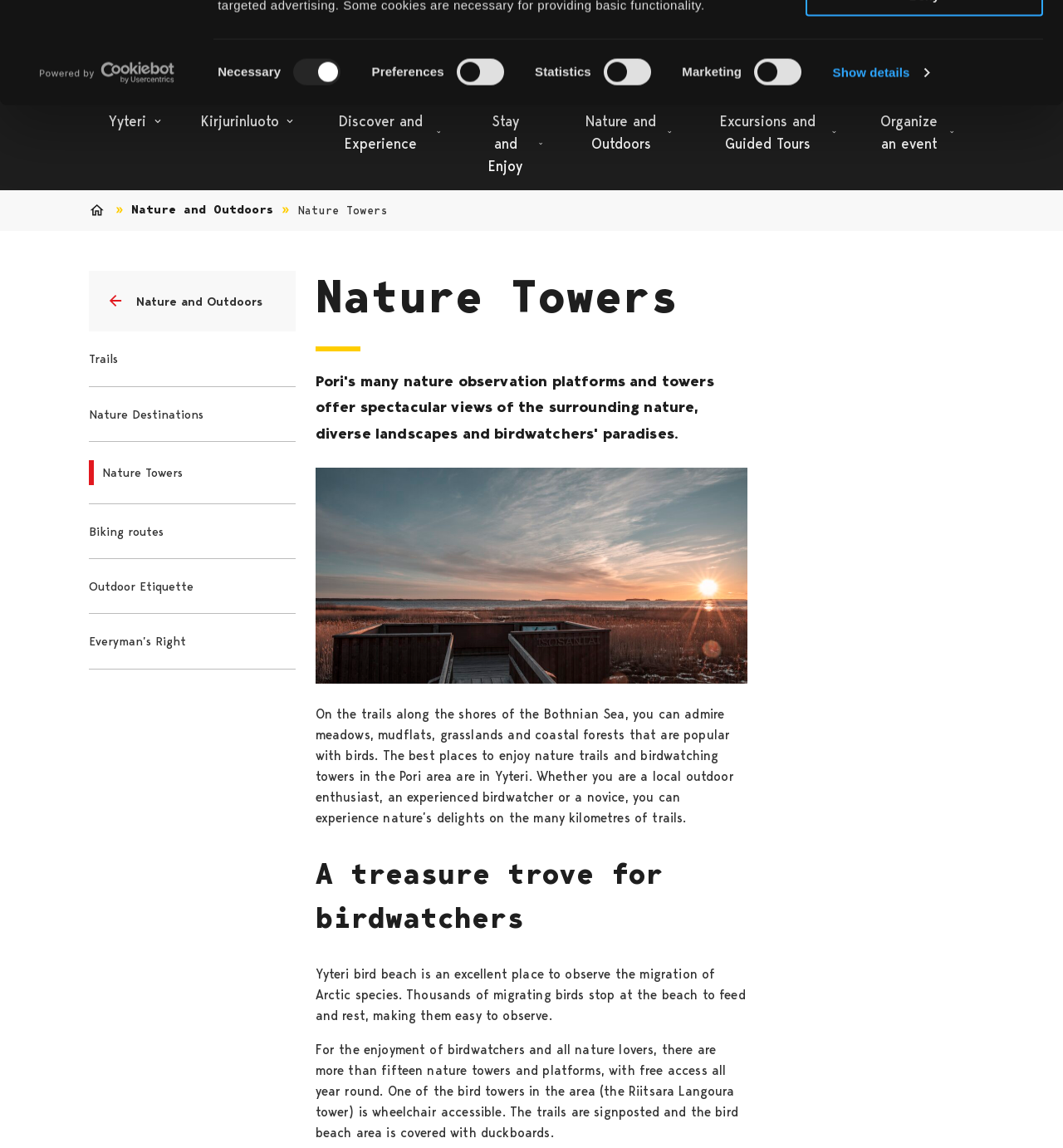Please locate the bounding box coordinates of the element that should be clicked to achieve the given instruction: "Search from the site".

[0.821, 0.022, 0.95, 0.062]